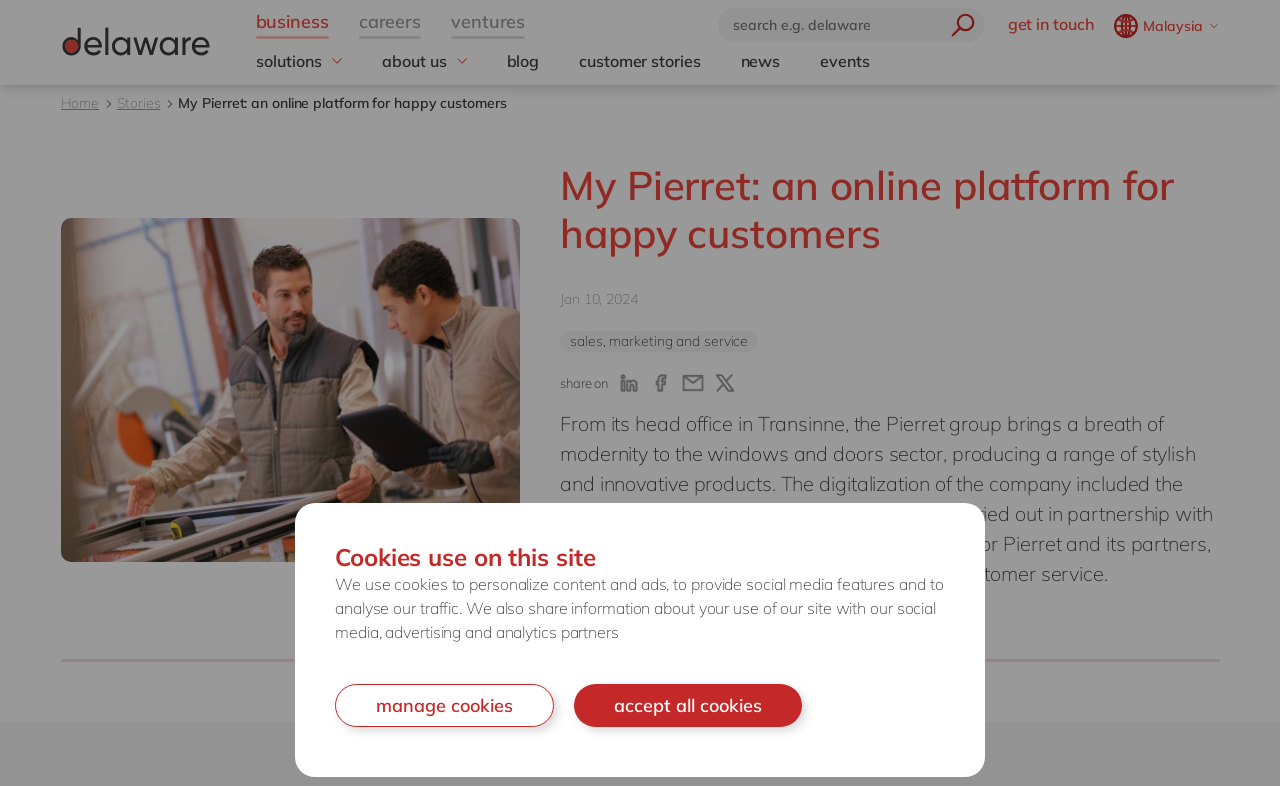How many country links are there? Using the information from the screenshot, answer with a single word or phrase.

14